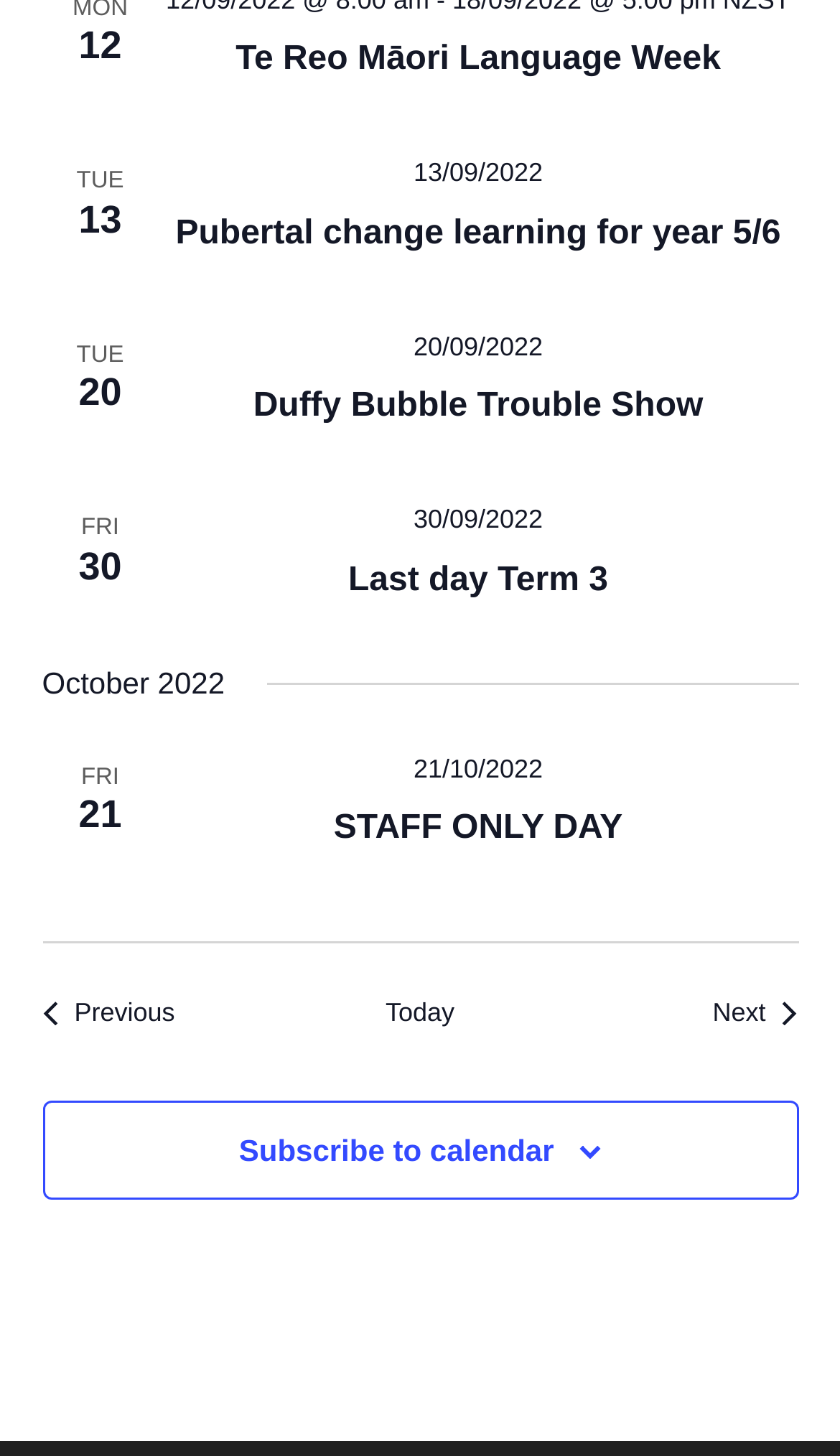Answer the question in one word or a short phrase:
What is the last event listed in September?

Last day Term 3